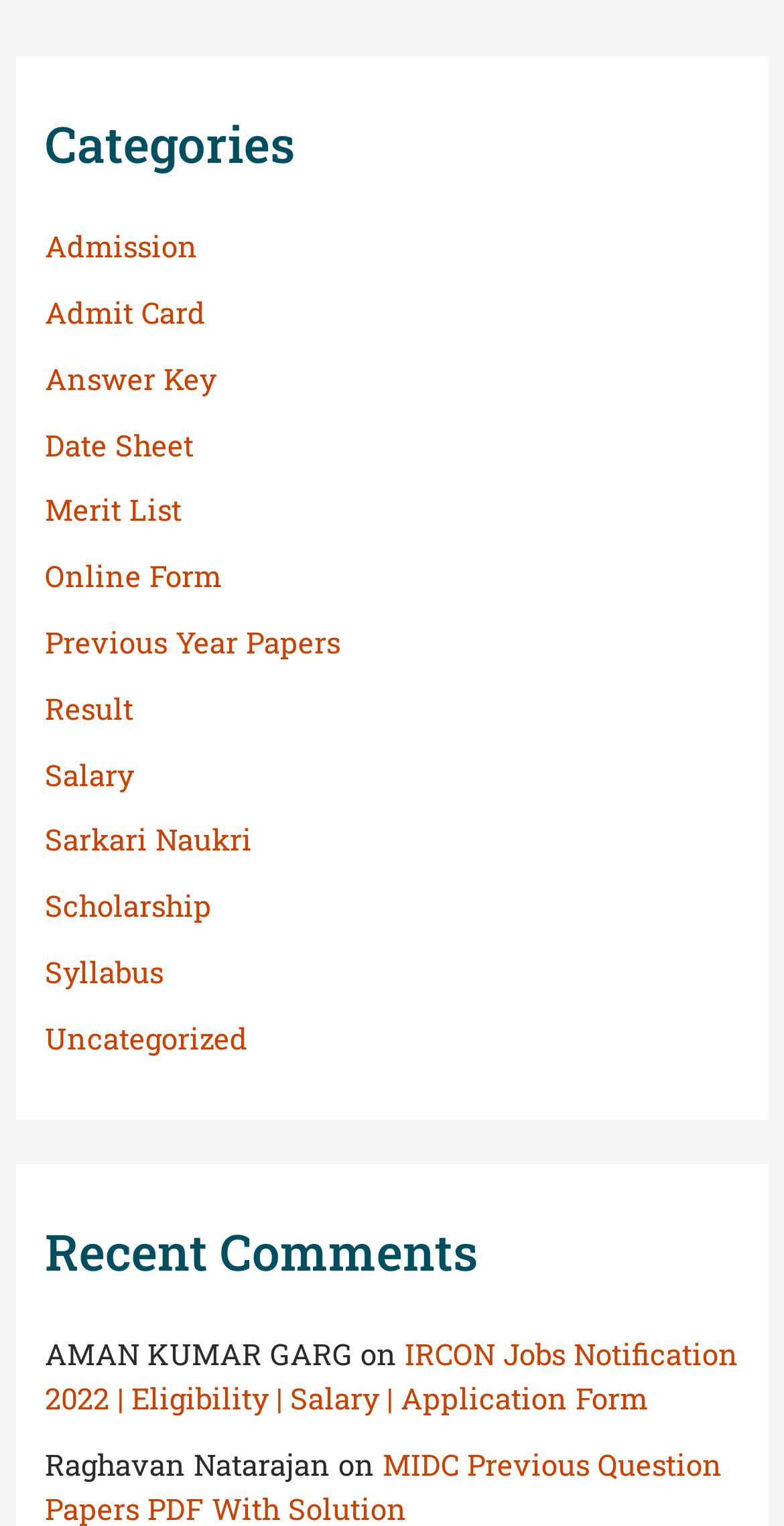Please give a concise answer to this question using a single word or phrase: 
How many links are available under the Categories section?

13